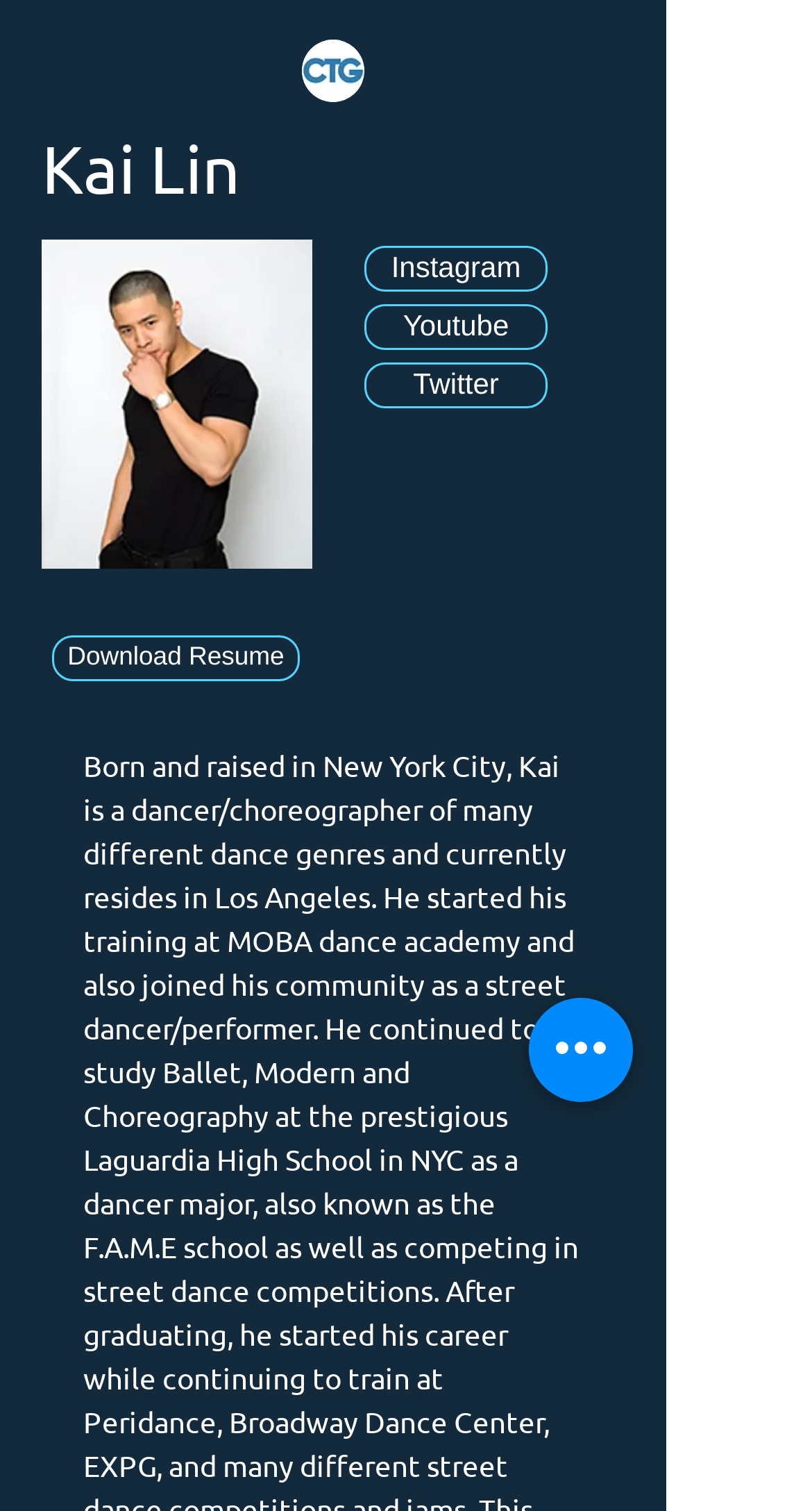Explain in detail what you observe on this webpage.

This webpage is about Kai Lin, an educator. At the top-left corner, there is a heading with the name "Kai Lin". Below the heading, there is an image "Kai-Lin-website.jpg" that takes up a significant portion of the top section. 

On the top-right corner, there is a square image "CTG_Square.jpg". Below this image, there are three social media links, "Instagram", "Youtube", and "Twitter", aligned horizontally and stacked vertically. 

On the left side, below the image "Kai-Lin-website.jpg", there is a button "Download Resume". At the bottom-right corner, there is another button "Quick actions".